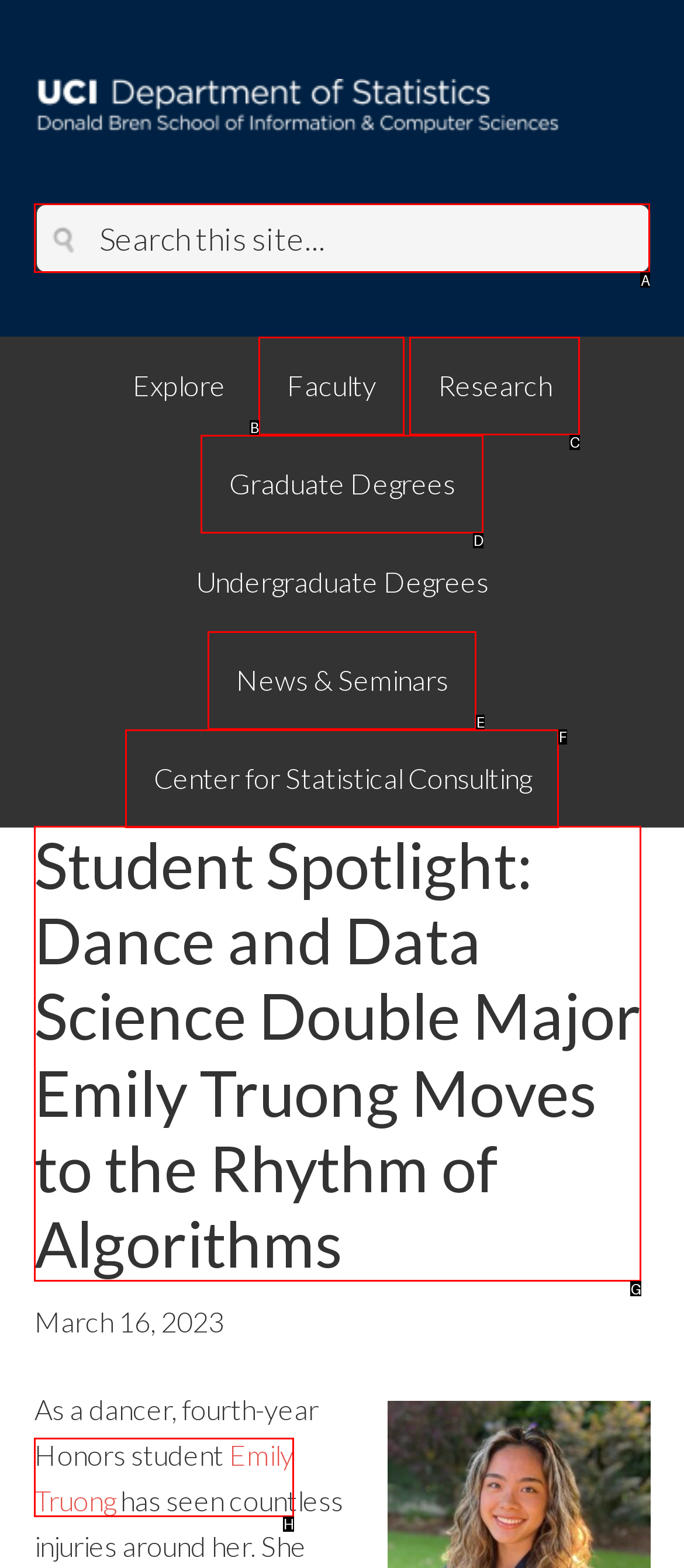Determine the letter of the UI element that will complete the task: Search this site
Reply with the corresponding letter.

A